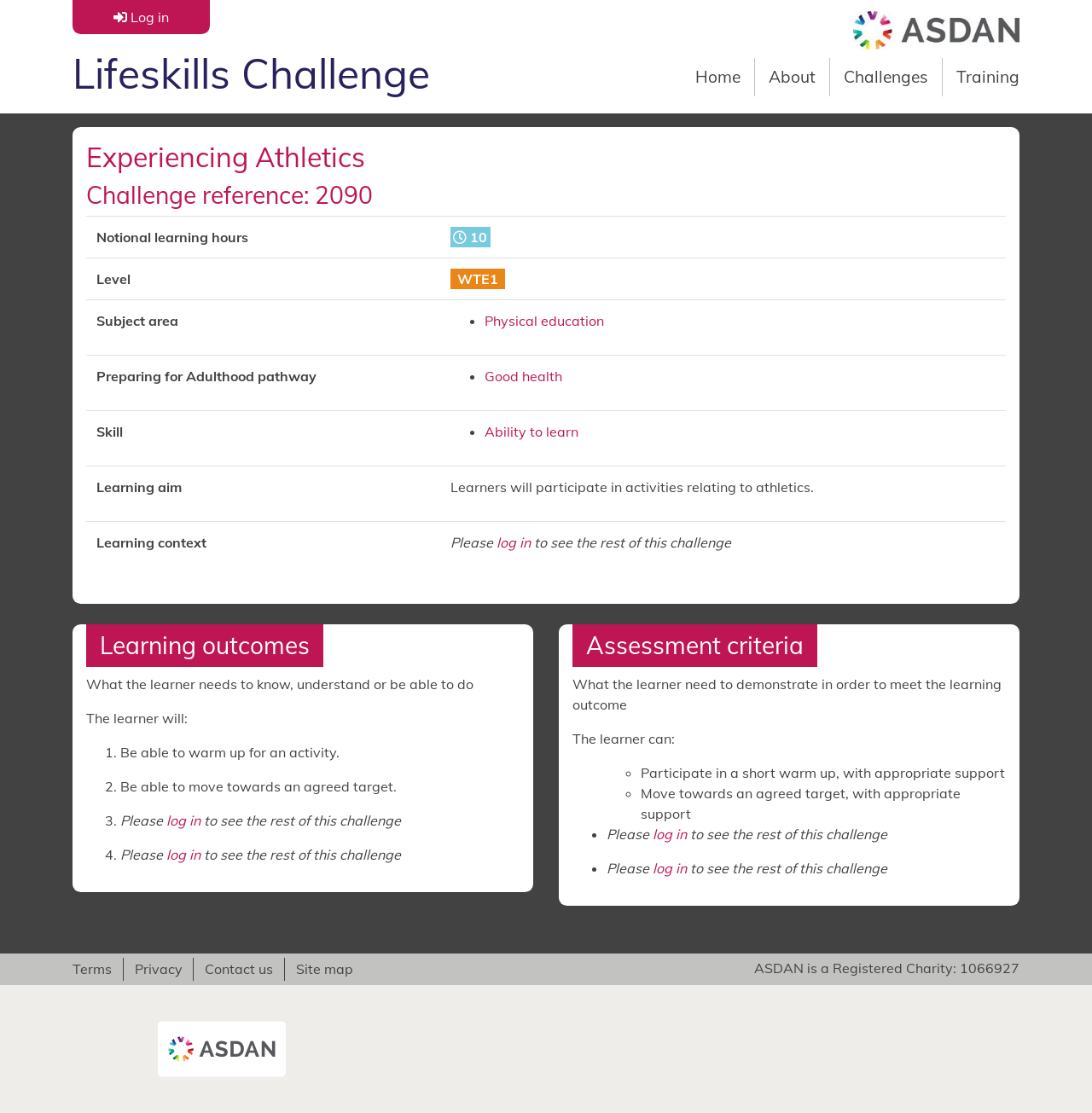Provide the bounding box coordinates of the section that needs to be clicked to accomplish the following instruction: "Go to Home."

[0.637, 0.052, 0.691, 0.087]